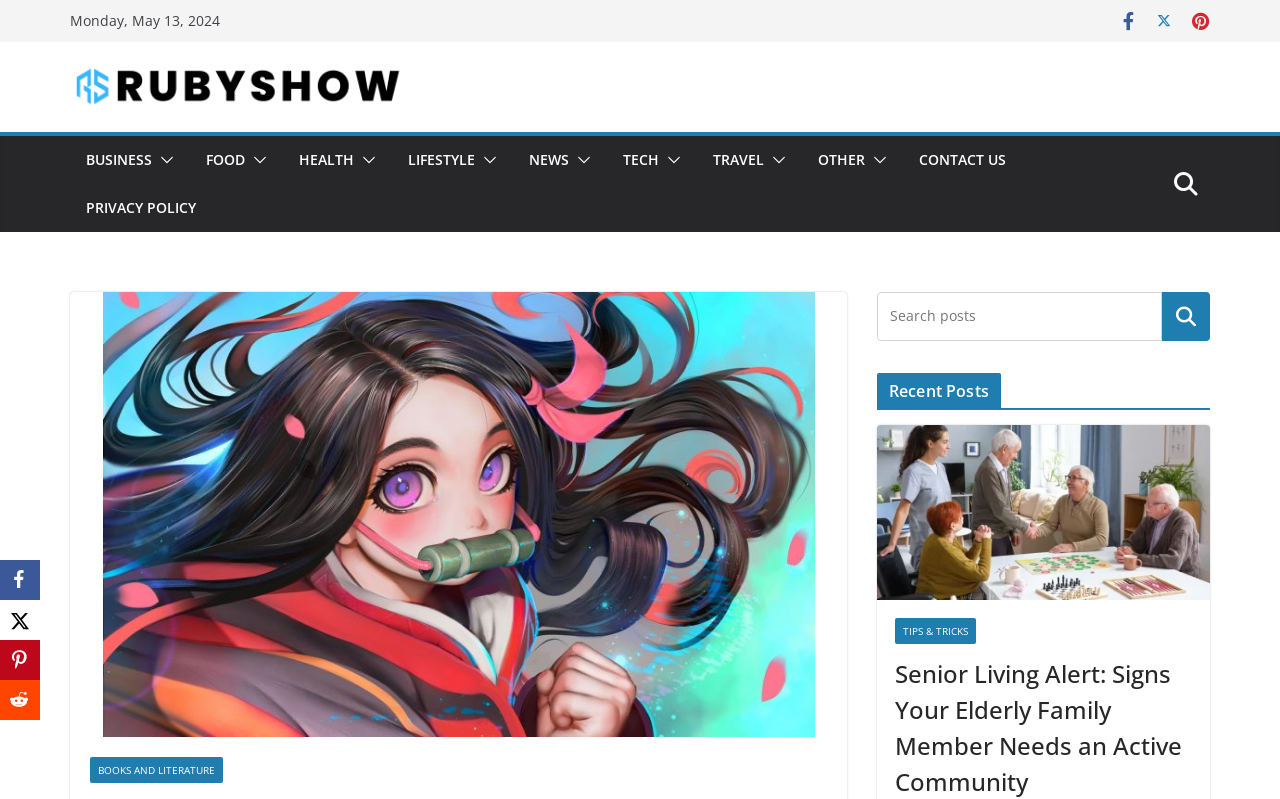Reply to the question with a brief word or phrase: How many social media links are displayed at the bottom of the webpage?

4